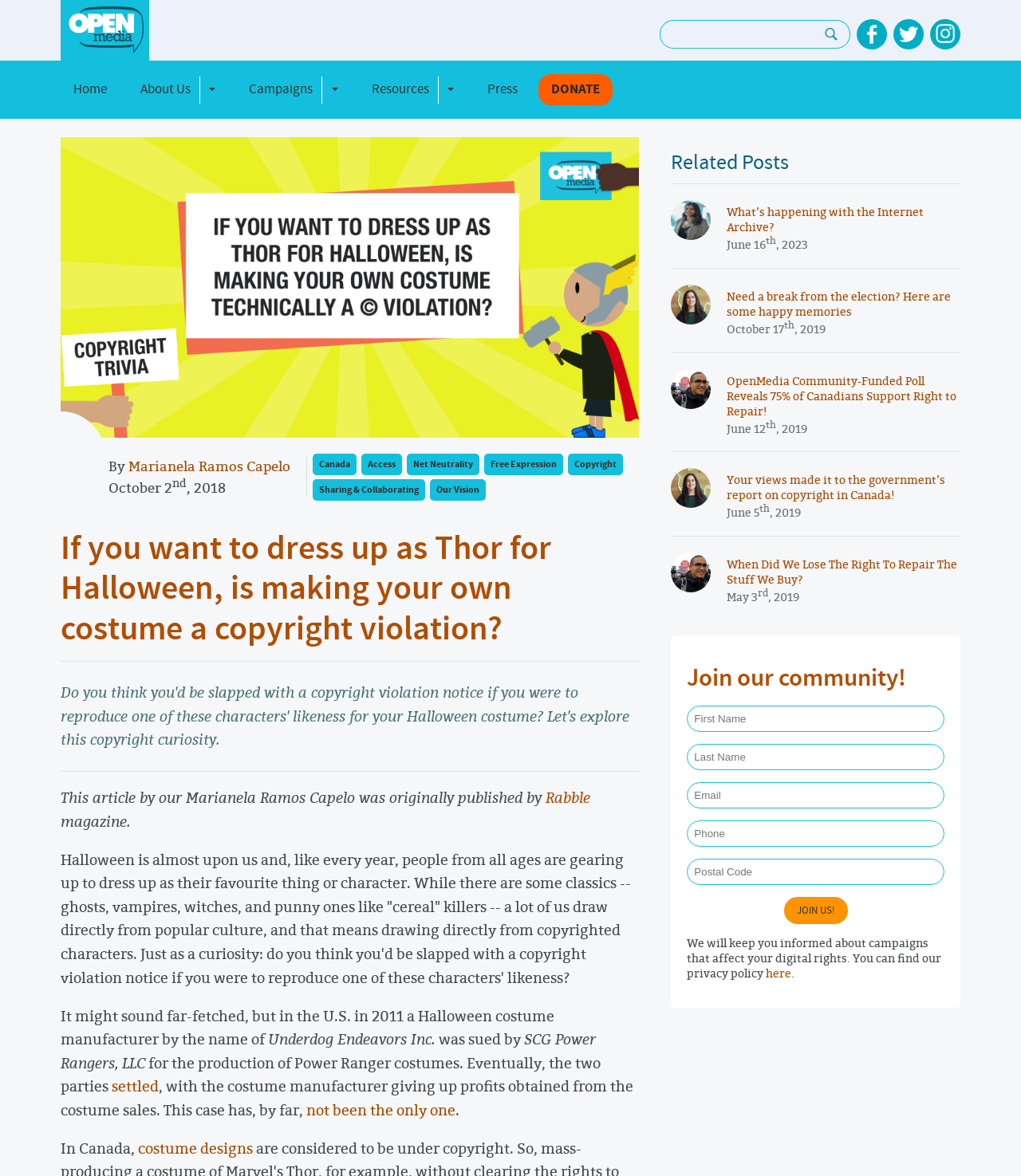Identify the bounding box coordinates of the section to be clicked to complete the task described by the following instruction: "Read the article about Thor costume copyright". The coordinates should be four float numbers between 0 and 1, formatted as [left, top, right, bottom].

[0.059, 0.45, 0.626, 0.563]